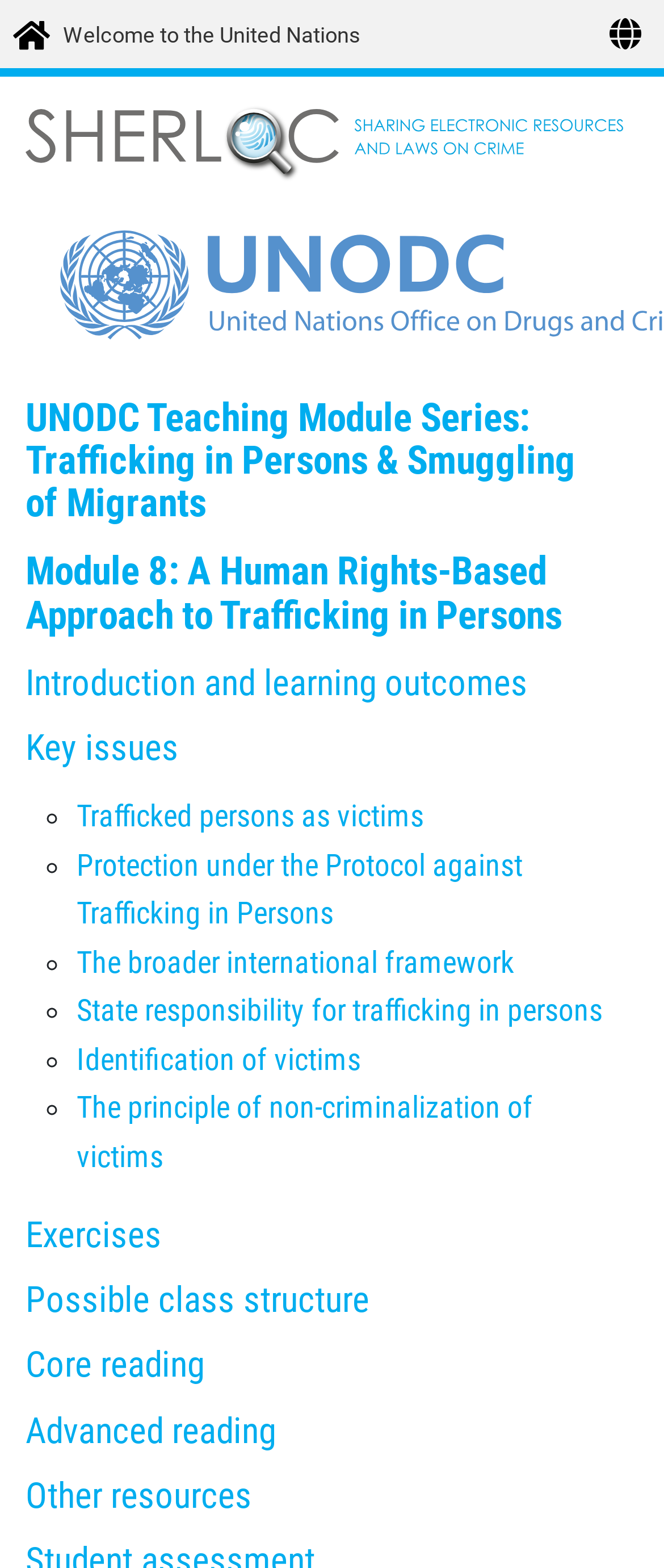What is the principle mentioned in the key issues section? Based on the image, give a response in one word or a short phrase.

The principle of non-criminalization of victims